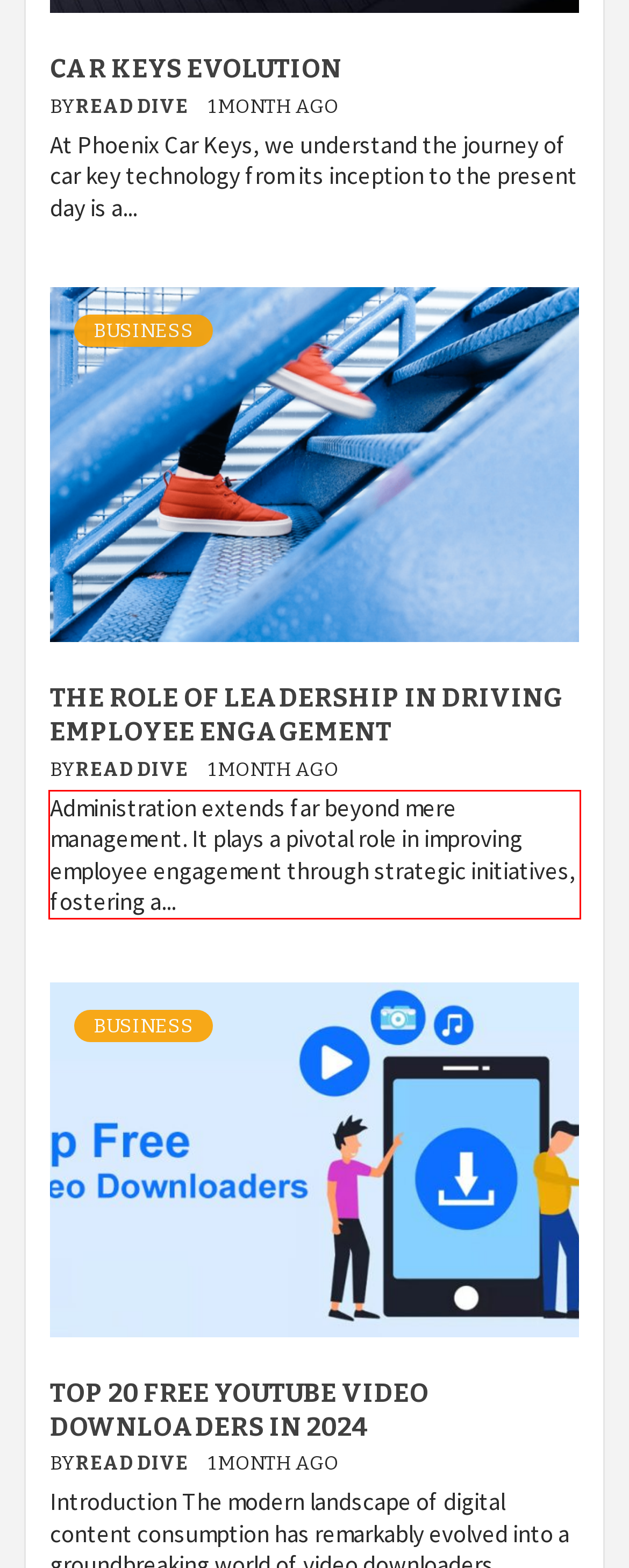Examine the webpage screenshot, find the red bounding box, and extract the text content within this marked area.

Administration extends far beyond mere management. It plays a pivotal role in improving employee engagement through strategic initiatives, fostering a...